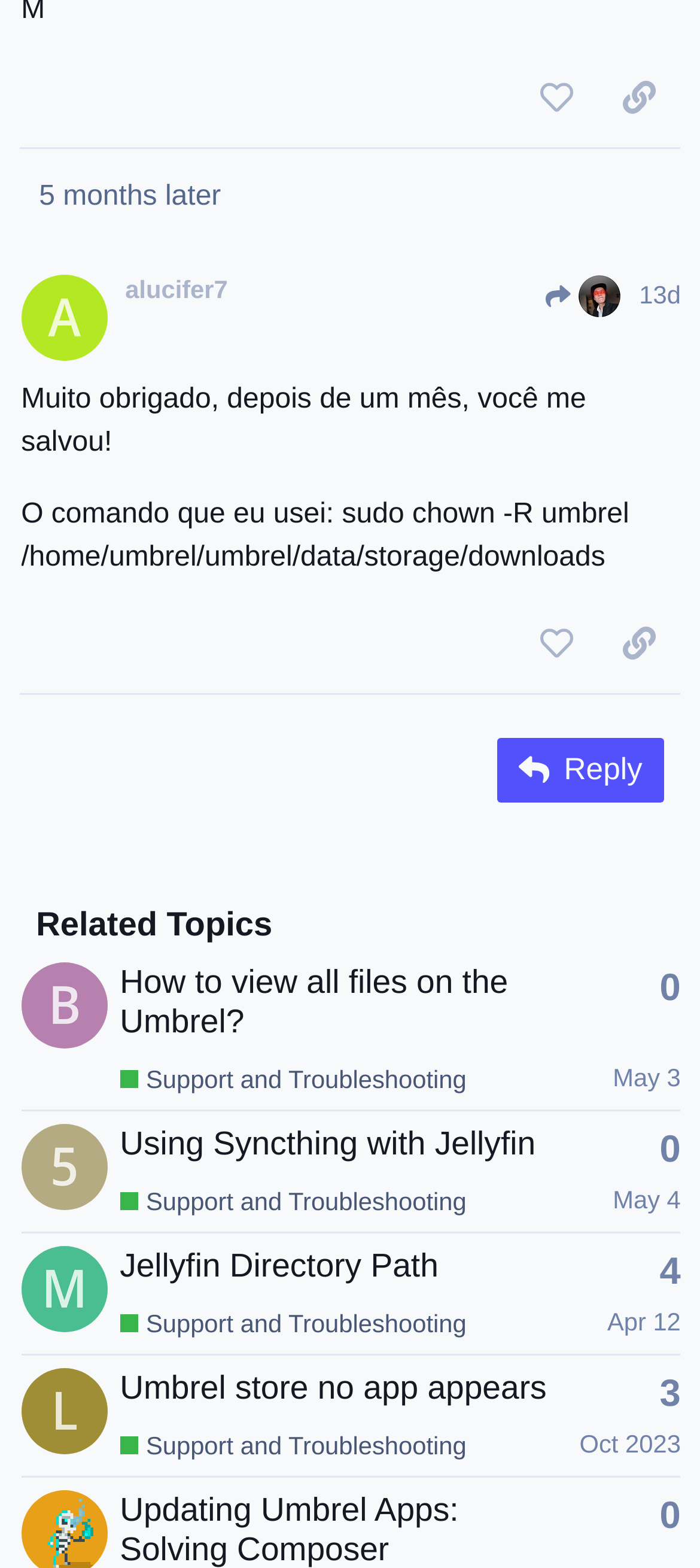Provide your answer in a single word or phrase: 
What is the topic of the post by alucifer7?

Load parent post